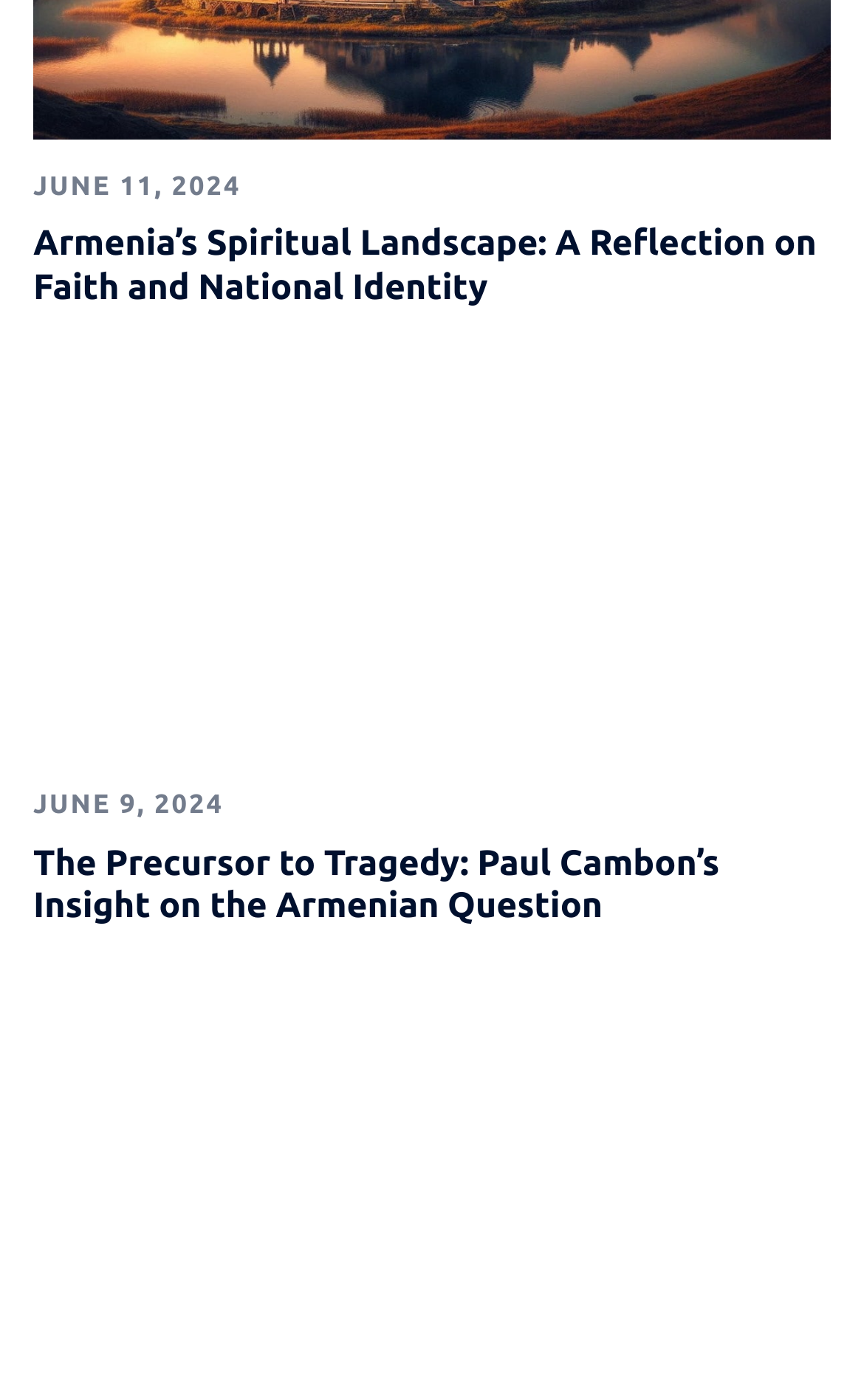Provide the bounding box coordinates of the HTML element described by the text: "June 11, 2024June 11, 2024". The coordinates should be in the format [left, top, right, bottom] with values between 0 and 1.

[0.038, 0.124, 0.279, 0.144]